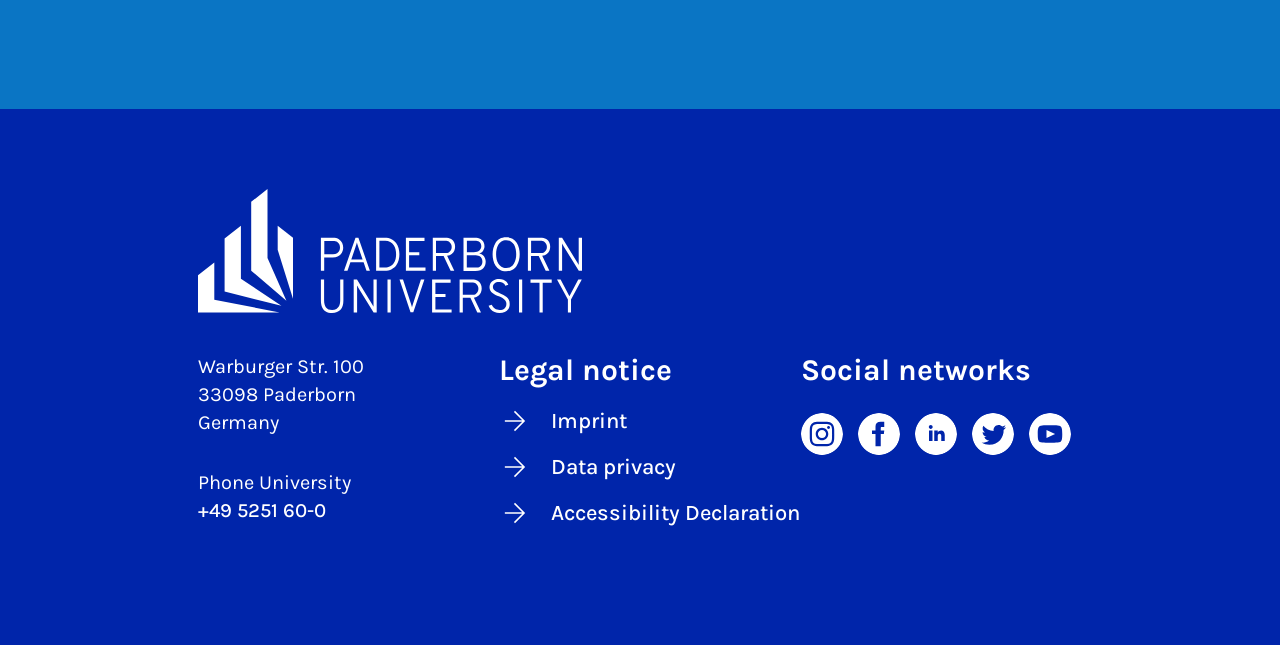What are the legal notices provided by the university?
Give a single word or phrase as your answer by examining the image.

Legal notice, Imprint, Data privacy, Accessibility Declaration